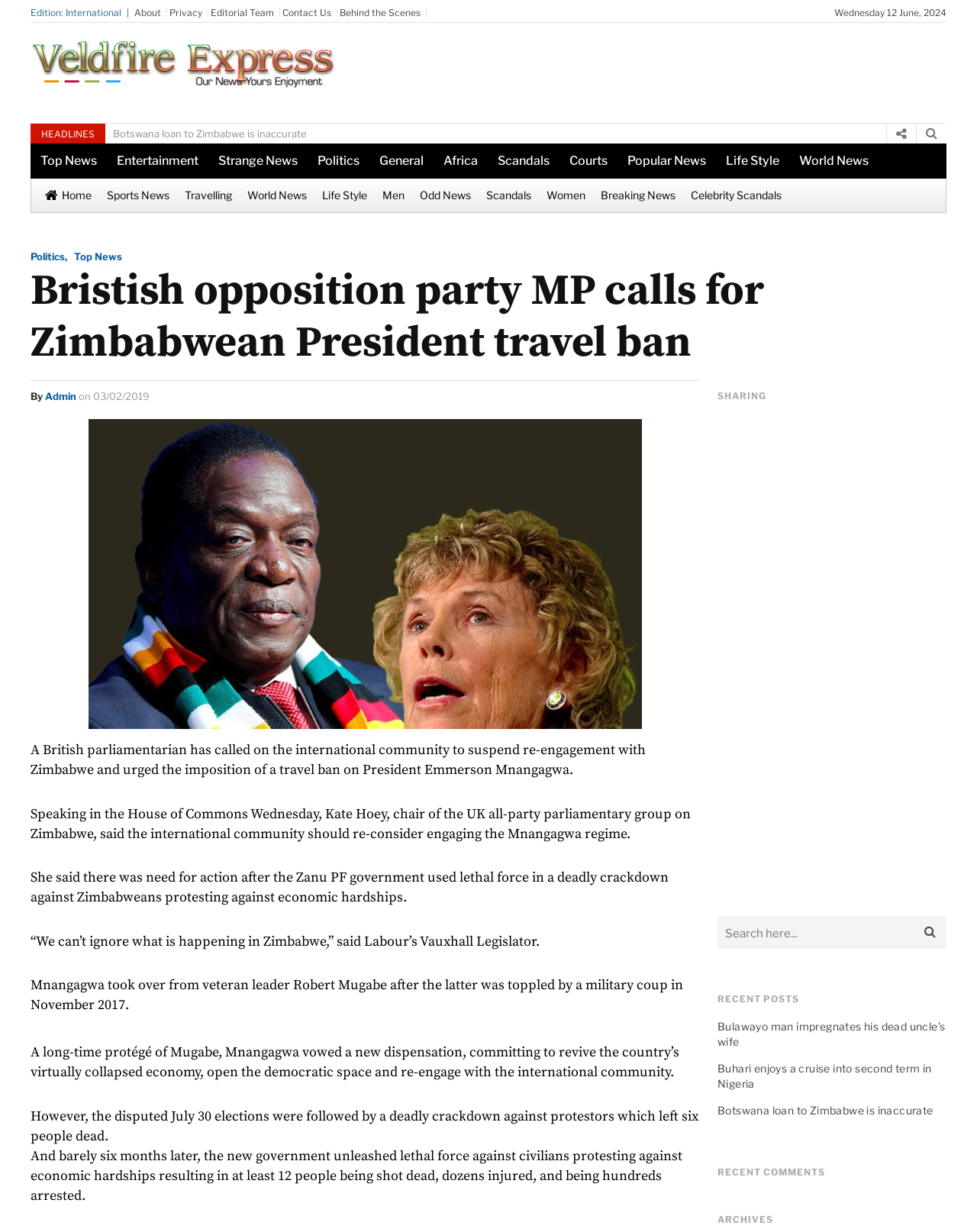Give a detailed account of the webpage's layout and content.

This webpage is a news article from Veldfire News Express, with the title "Bristish opposition party MP calls for Zimbabwean President travel ban". At the top of the page, there is a navigation menu with links to "About", "Privacy", "Editorial Team", "Contact Us", and "Behind the Scenes". Below this, there is a date display showing "Wednesday 12 June, 2024".

On the left side of the page, there is a section with a heading "HEADLINES" and a list of links to various news categories, including "Top News", "Entertainment", "Strange News", "Politics", and others. Below this, there is a link to "Home" and other news categories.

The main content of the page is the news article, which is divided into several paragraphs. The article discusses a British parliamentarian's call for a travel ban on Zimbabwe's President Emmerson Mnangagwa. There is an image accompanying the article, but its content is not described.

On the right side of the page, there are several sections, including a list of "RECENT POSTS" with links to other news articles, a "SHARING" section, and a "RECENT COMMENTS" section. There is also a search box and a button to submit a search query.

Throughout the page, there are several advertisements, including iframes with the label "Advertisement".